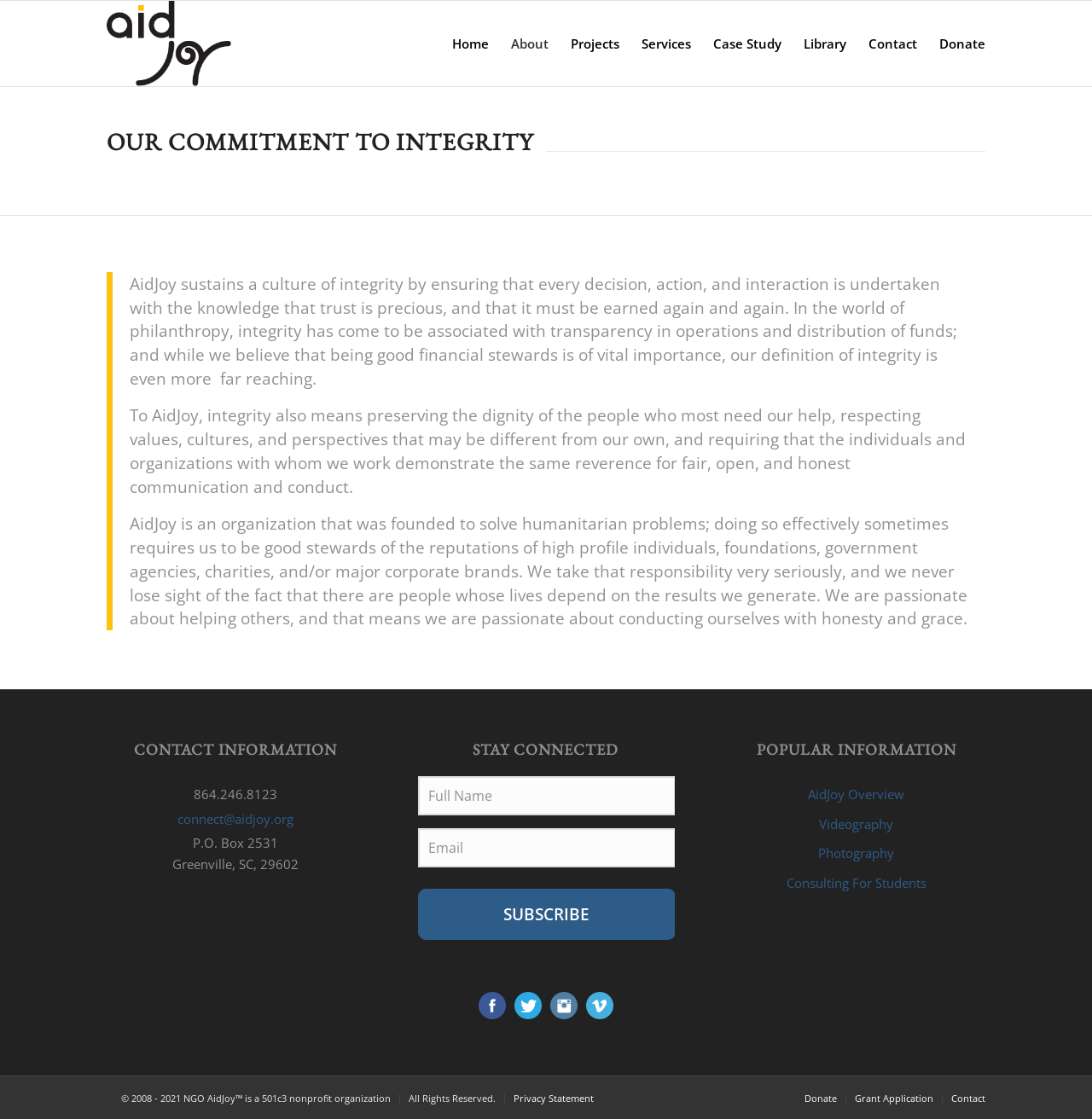How can I stay connected with the organization? Refer to the image and provide a one-word or short phrase answer.

By subscribing